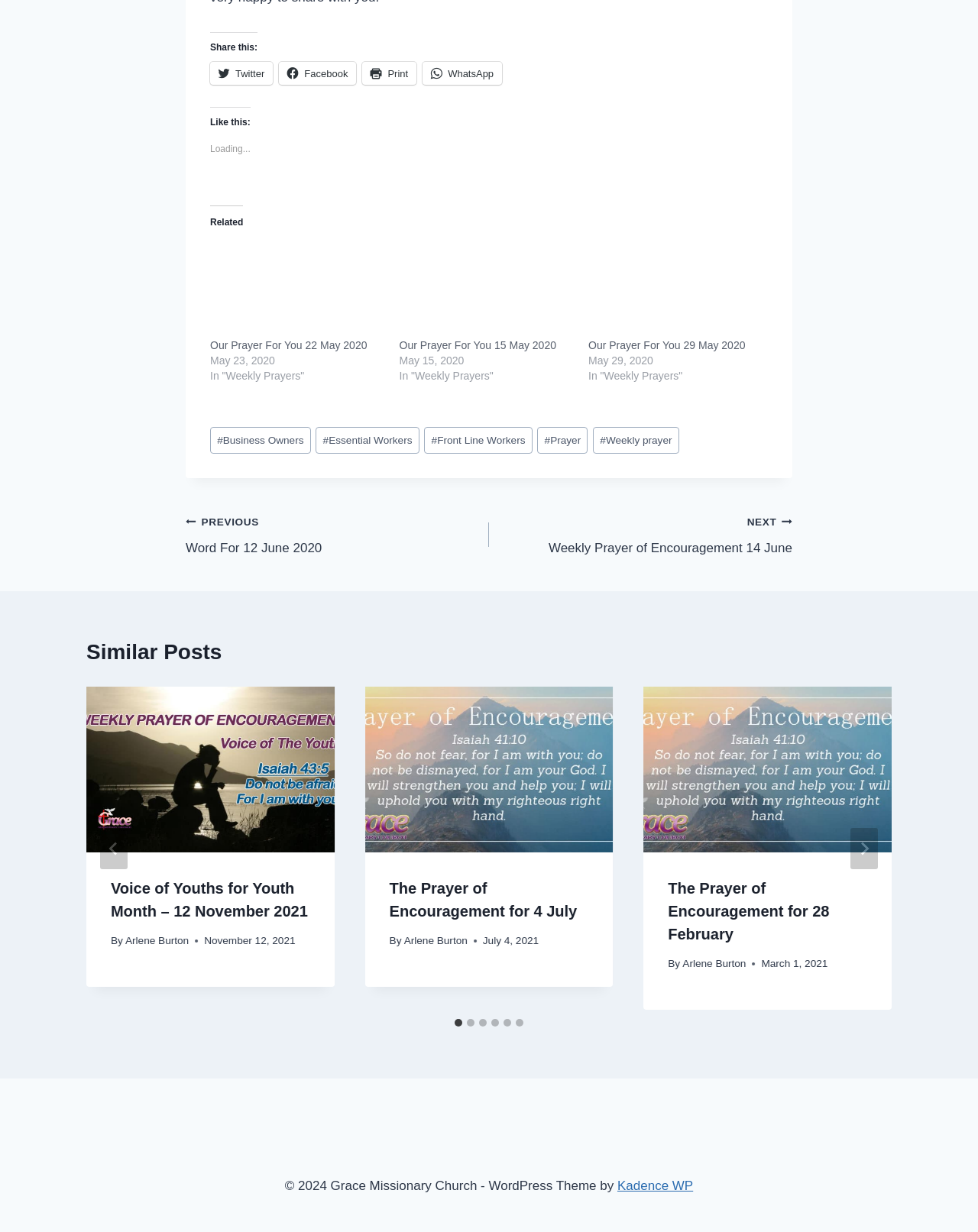Please determine the bounding box coordinates of the area that needs to be clicked to complete this task: 'Go to next slide'. The coordinates must be four float numbers between 0 and 1, formatted as [left, top, right, bottom].

[0.87, 0.672, 0.898, 0.705]